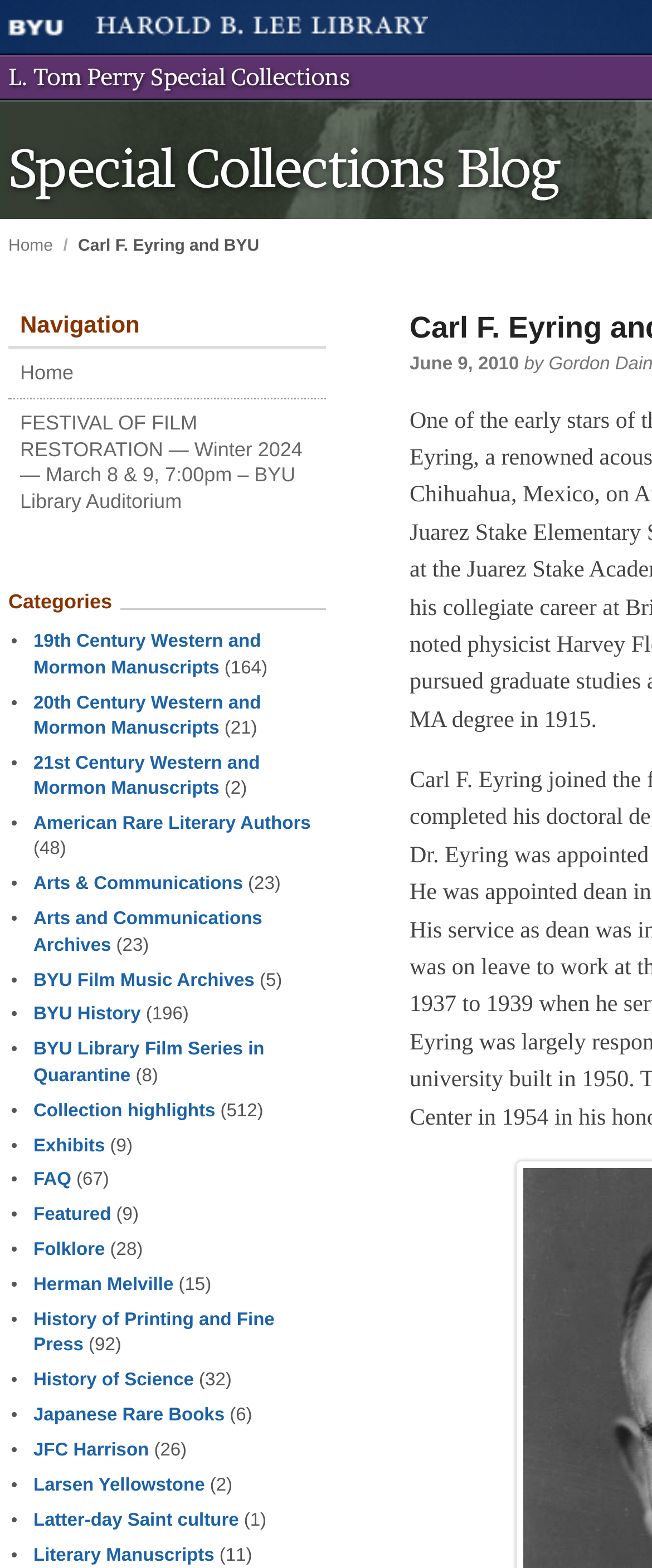Detail the various sections and features present on the webpage.

This webpage is about the Special Collections Blog at Brigham Young University (BYU). At the top, there is a navigation menu with links to "Home" and "L. Tom Perry Special Collections". Below this, there is a heading "Navigation" followed by links to "Home" and "FESTIVAL OF FILM RESTORATION — Winter 2024 — March 8 & 9, 7:00pm – BYU Library Auditorium". 

On the left side of the page, there is a list of categories with 24 items, each represented by a bullet point and a link to a specific category, such as "19th Century Western and Mormon Manuscripts", "20th Century Western and Mormon Manuscripts", and "American Rare Literary Authors". Each category has a number in parentheses, indicating the number of items in that category.

To the right of the categories list, there is a section with a heading "Carl F. Eyring and BYU" and a date "June 9, 2010". This section appears to be a blog post or article, but the content is not specified.